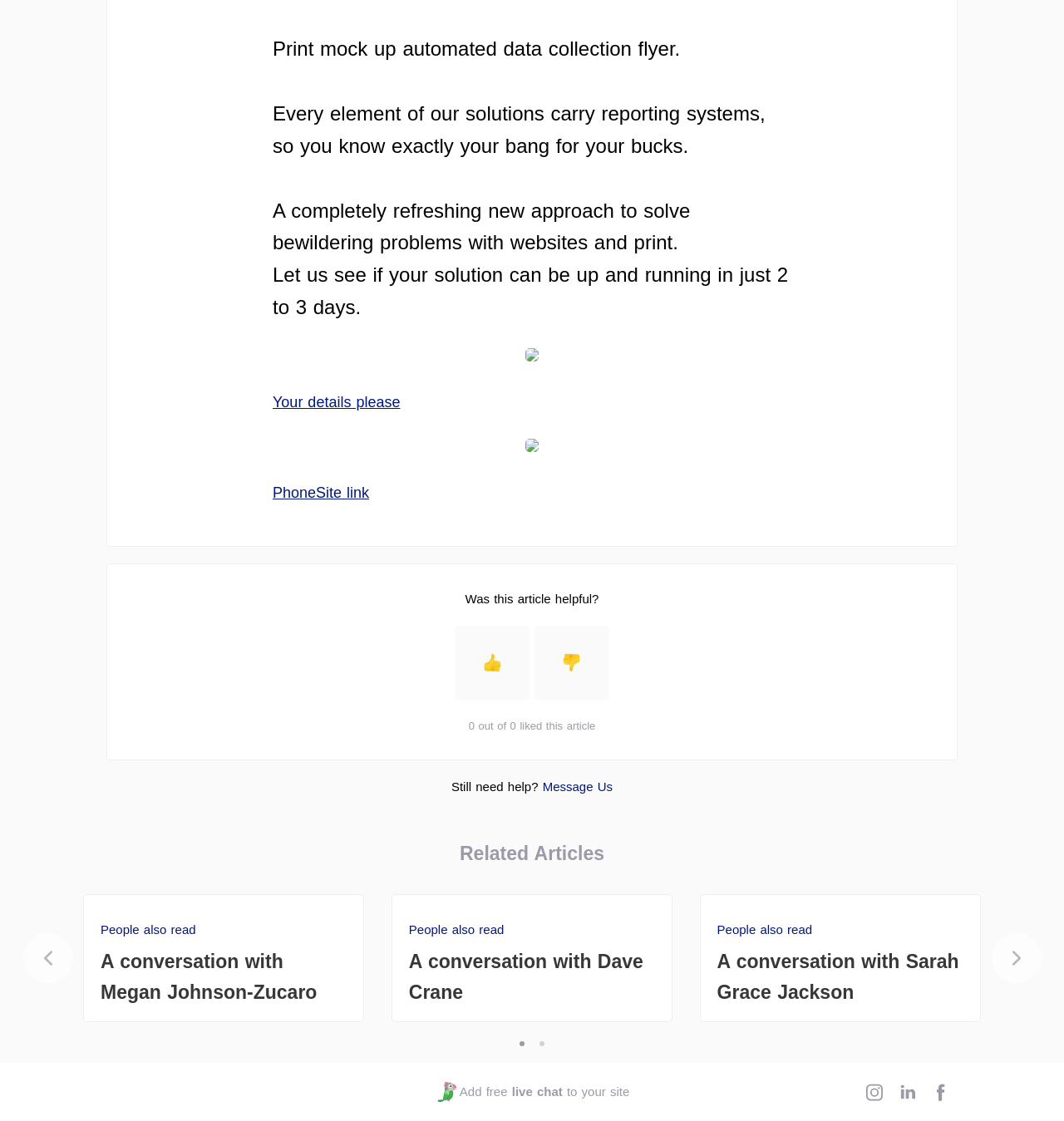Can you specify the bounding box coordinates for the region that should be clicked to fulfill this instruction: "Click on 'Your details please' link".

[0.256, 0.351, 0.376, 0.366]